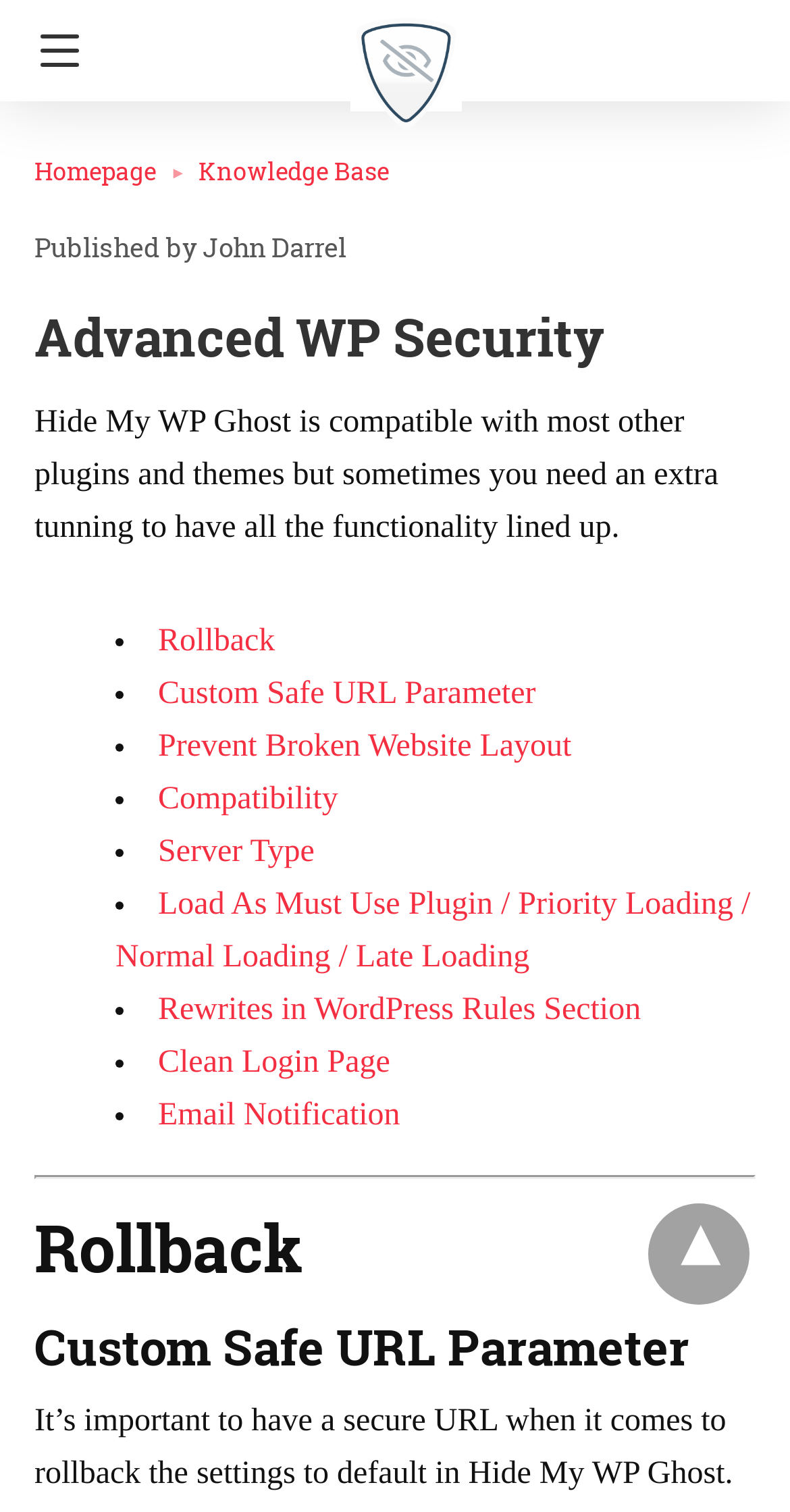What is the author's name? Refer to the image and provide a one-word or short phrase answer.

John Darrel